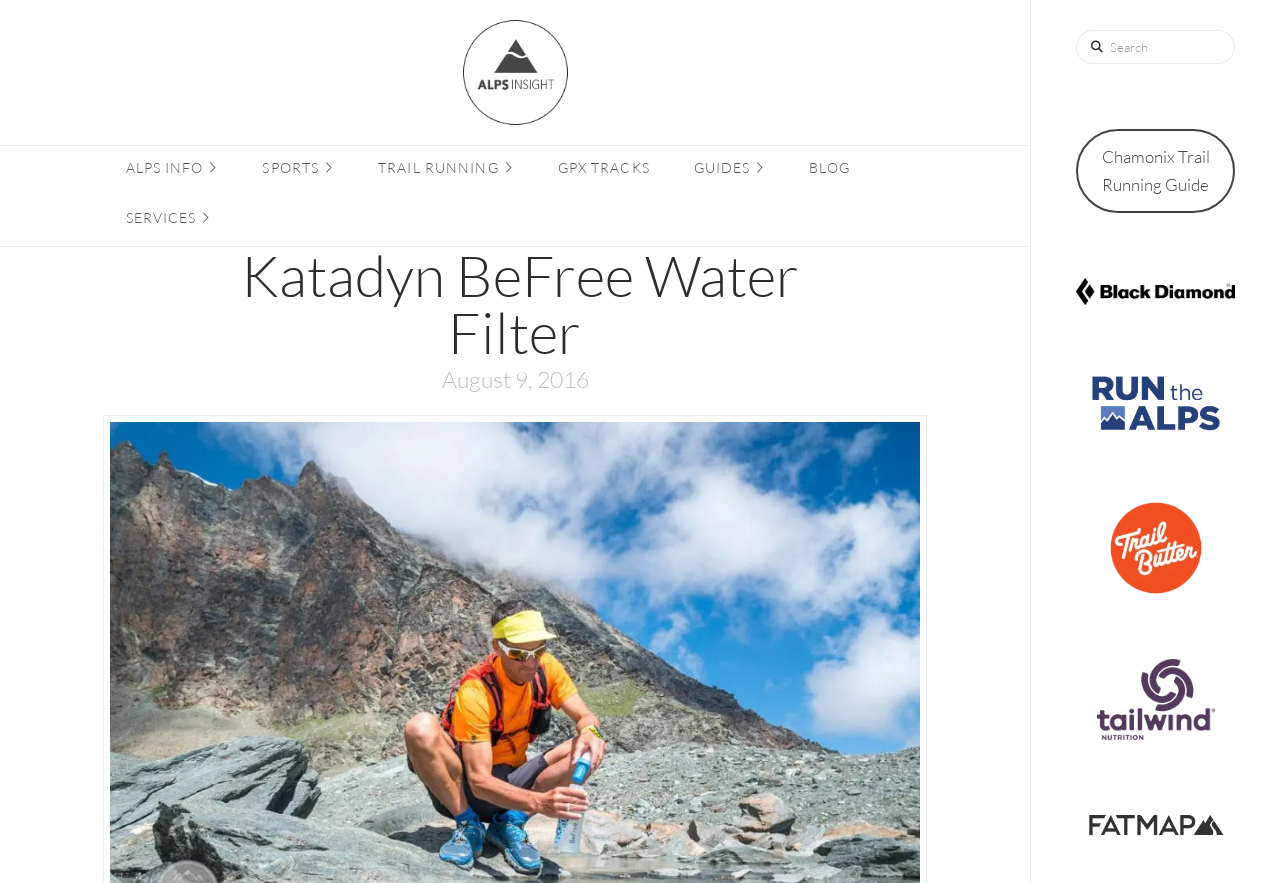What is the purpose of the textbox?
Please give a detailed answer to the question using the information shown in the image.

The purpose of the textbox can be inferred from the static text 'Search' located above it. The textbox is likely used for searching the website.